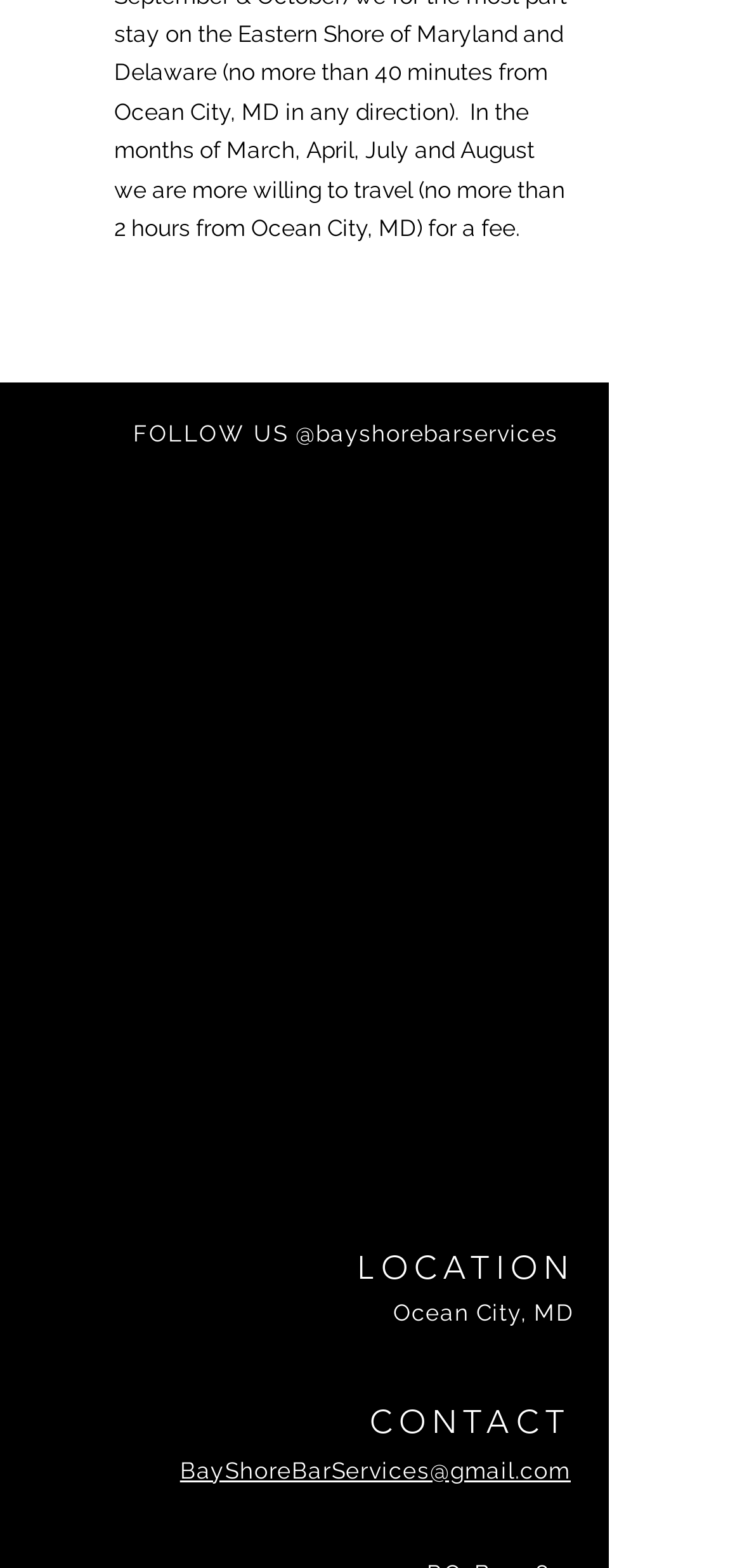What social media platform is represented by the grey icon?
Please look at the screenshot and answer using one word or phrase.

Instagram